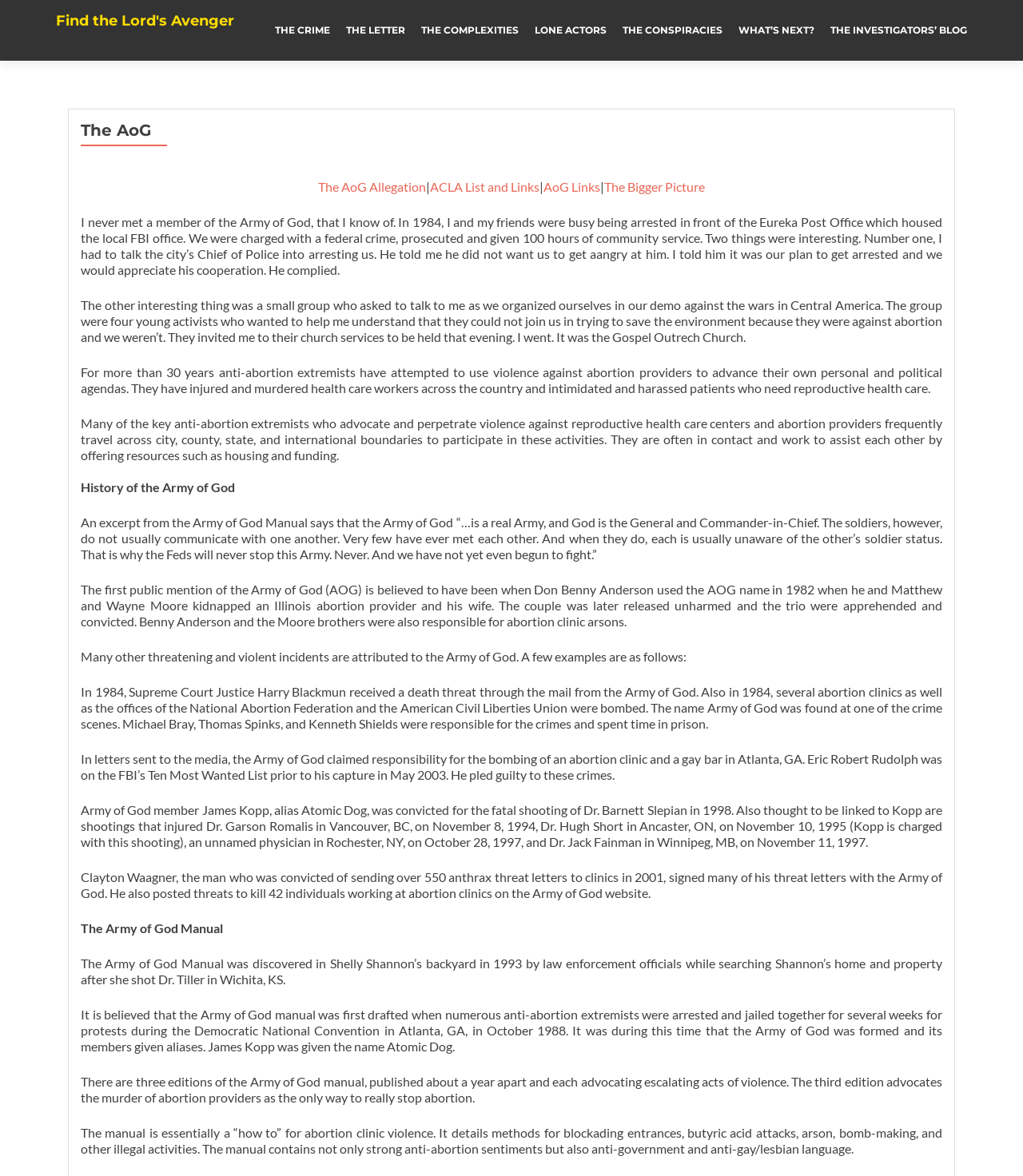Using the provided element description "title="Navigation lights - Lighthouse"", determine the bounding box coordinates of the UI element.

None